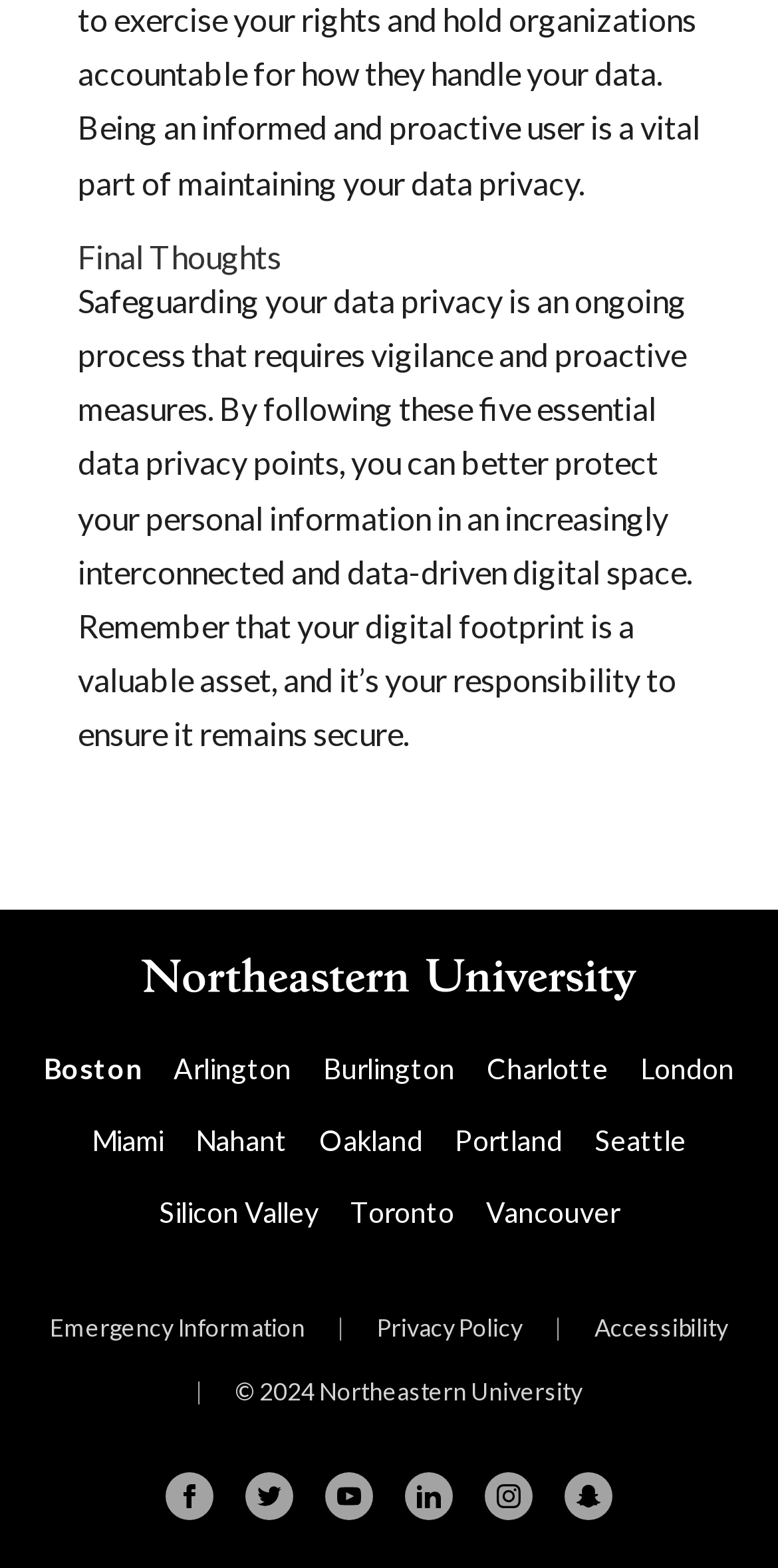Extract the bounding box coordinates for the described element: "Vancouver". The coordinates should be represented as four float numbers between 0 and 1: [left, top, right, bottom].

[0.604, 0.751, 0.817, 0.797]